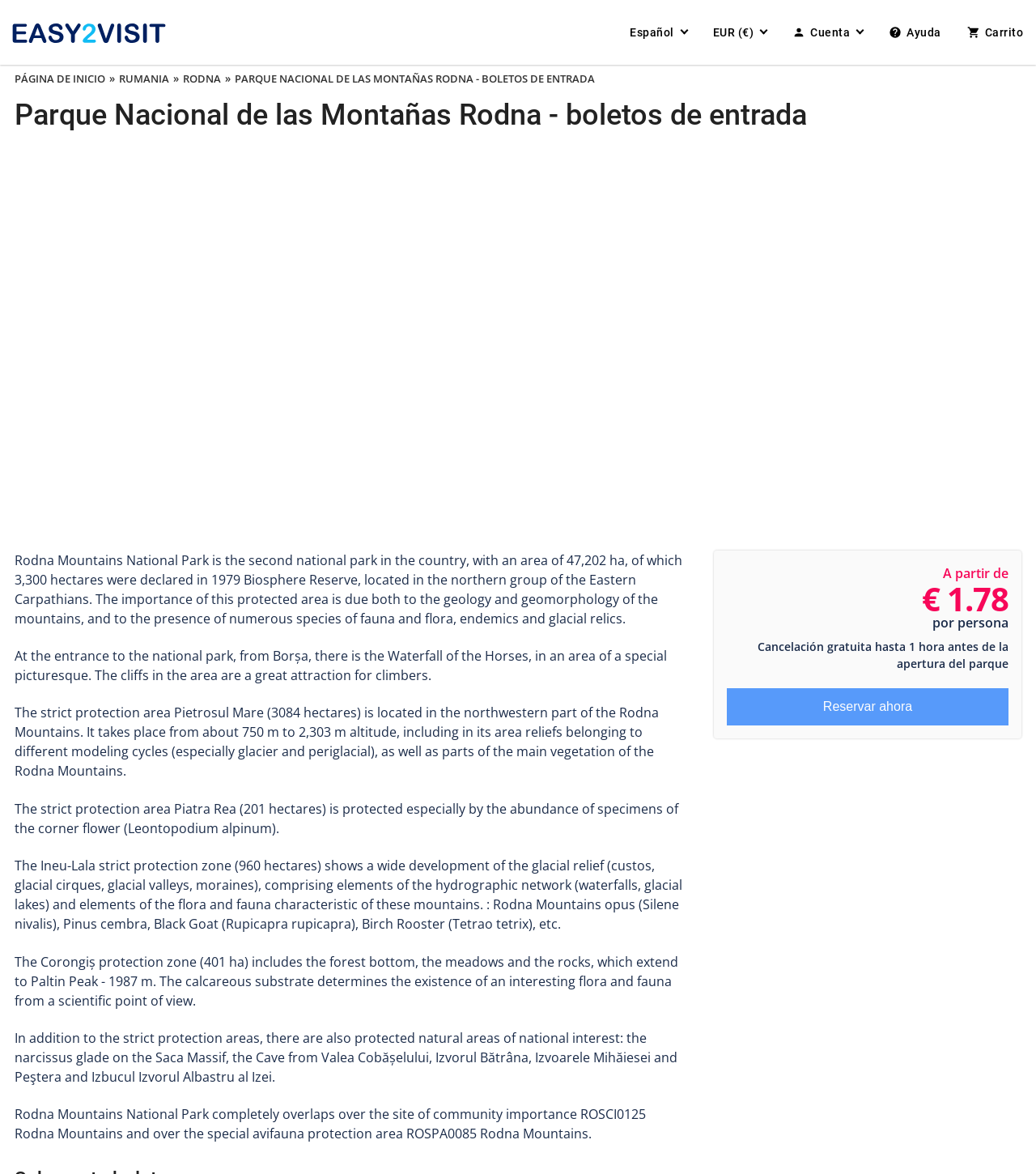Use a single word or phrase to answer the question: What is the cancellation policy?

Free cancellation until 1 hour before opening